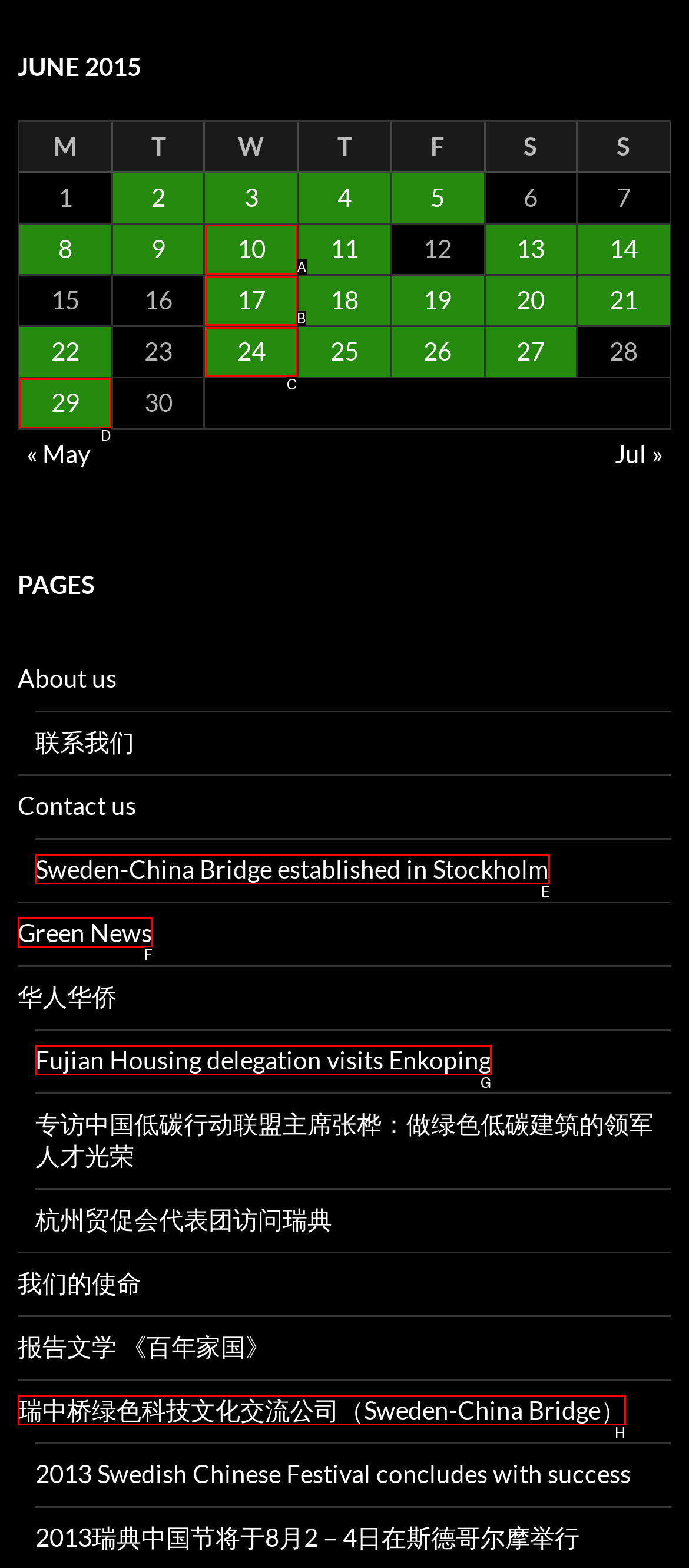Tell me the letter of the correct UI element to click for this instruction: View Green News. Answer with the letter only.

F